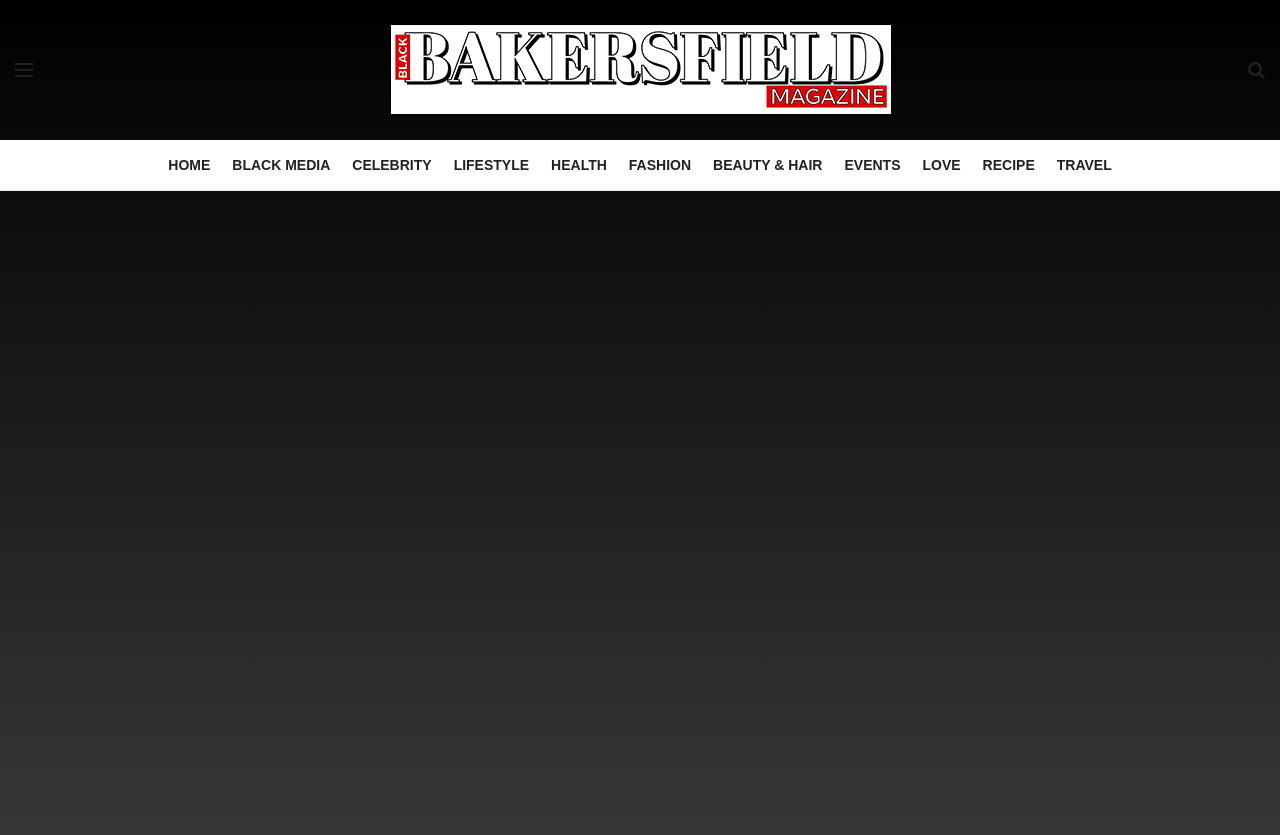Locate the primary headline on the webpage and provide its text.

Hit or miss? Lady rips up R20 note to use on her nails